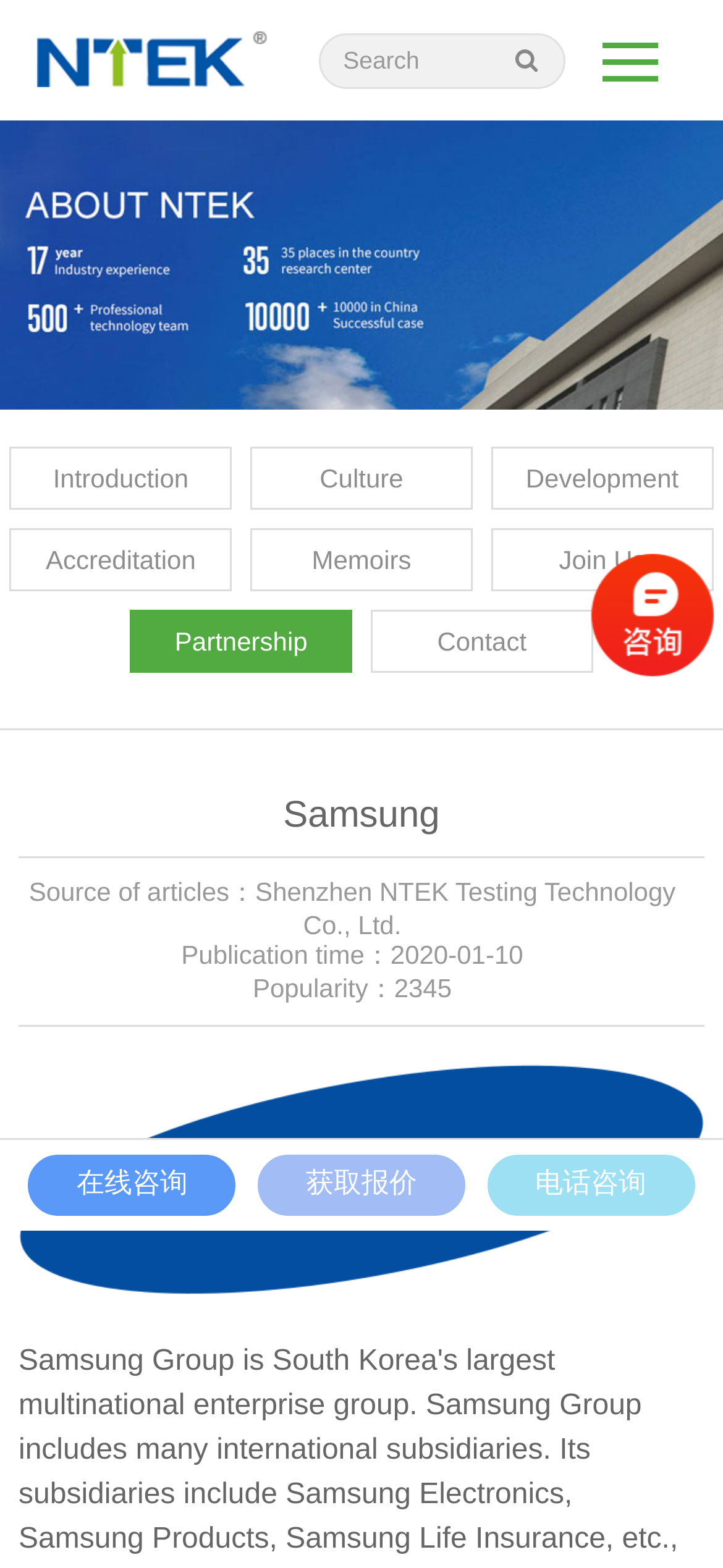Please provide the bounding box coordinates for the element that needs to be clicked to perform the following instruction: "Click the introduction link". The coordinates should be given as four float numbers between 0 and 1, i.e., [left, top, right, bottom].

[0.013, 0.285, 0.321, 0.325]